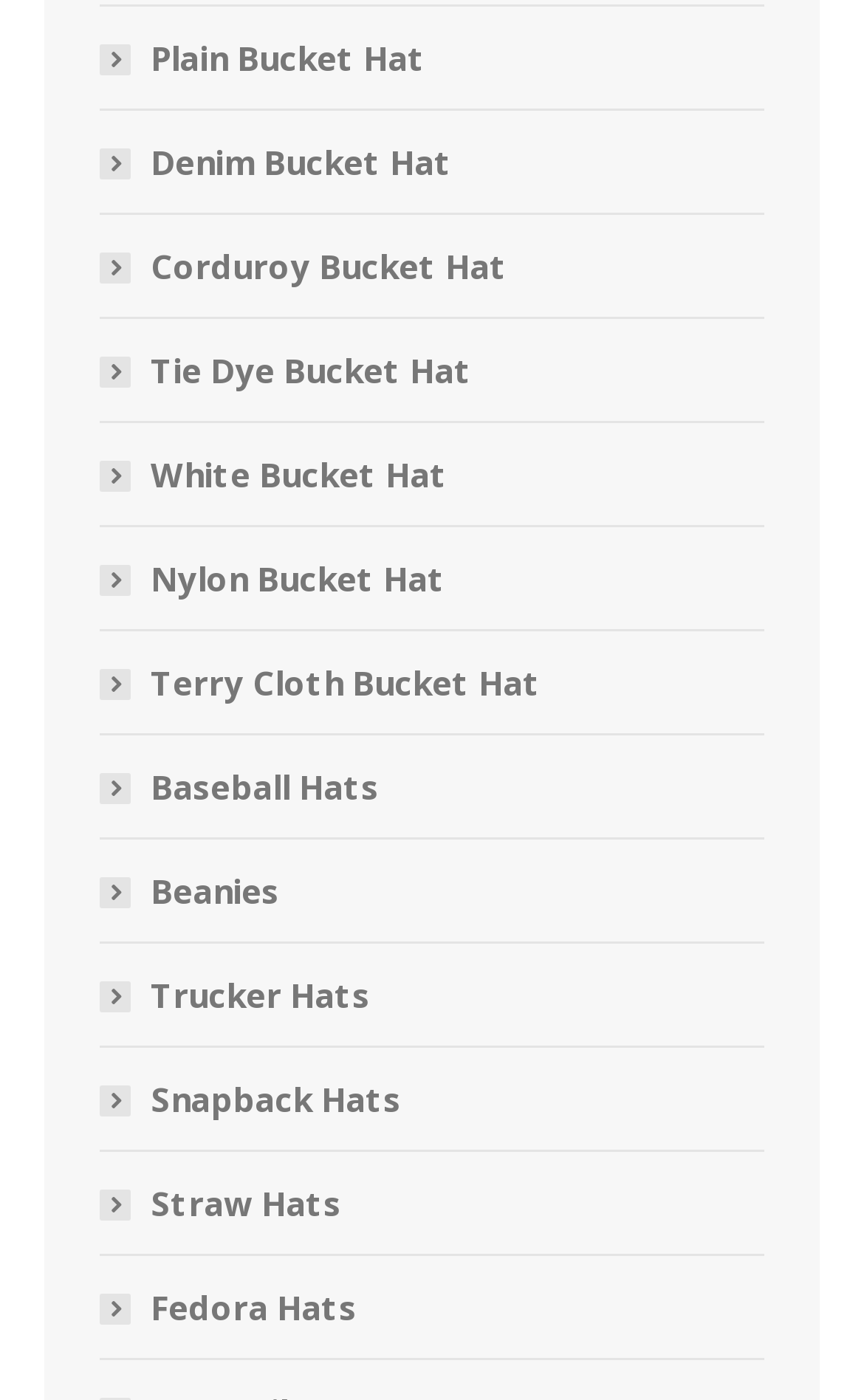Using the description: "Beanies", determine the UI element's bounding box coordinates. Ensure the coordinates are in the format of four float numbers between 0 and 1, i.e., [left, top, right, bottom].

[0.115, 0.616, 0.323, 0.658]